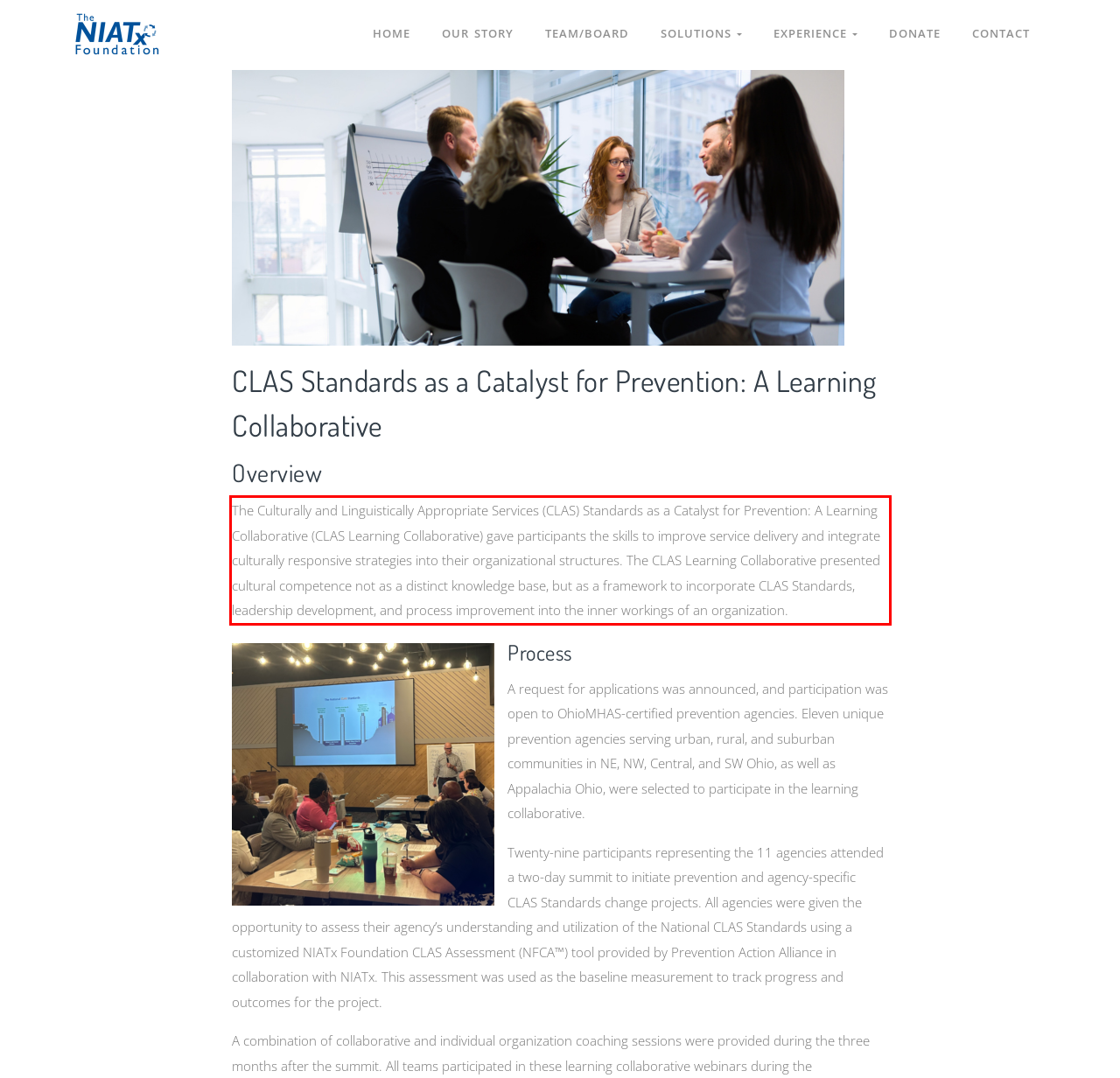Extract and provide the text found inside the red rectangle in the screenshot of the webpage.

The Culturally and Linguistically Appropriate Services (CLAS) Standards as a Catalyst for Prevention: A Learning Collaborative (CLAS Learning Collaborative) gave participants the skills to improve service delivery and integrate culturally responsive strategies into their organizational structures. The CLAS Learning Collaborative presented cultural competence not as a distinct knowledge base, but as a framework to incorporate CLAS Standards, leadership development, and process improvement into the inner workings of an organization.